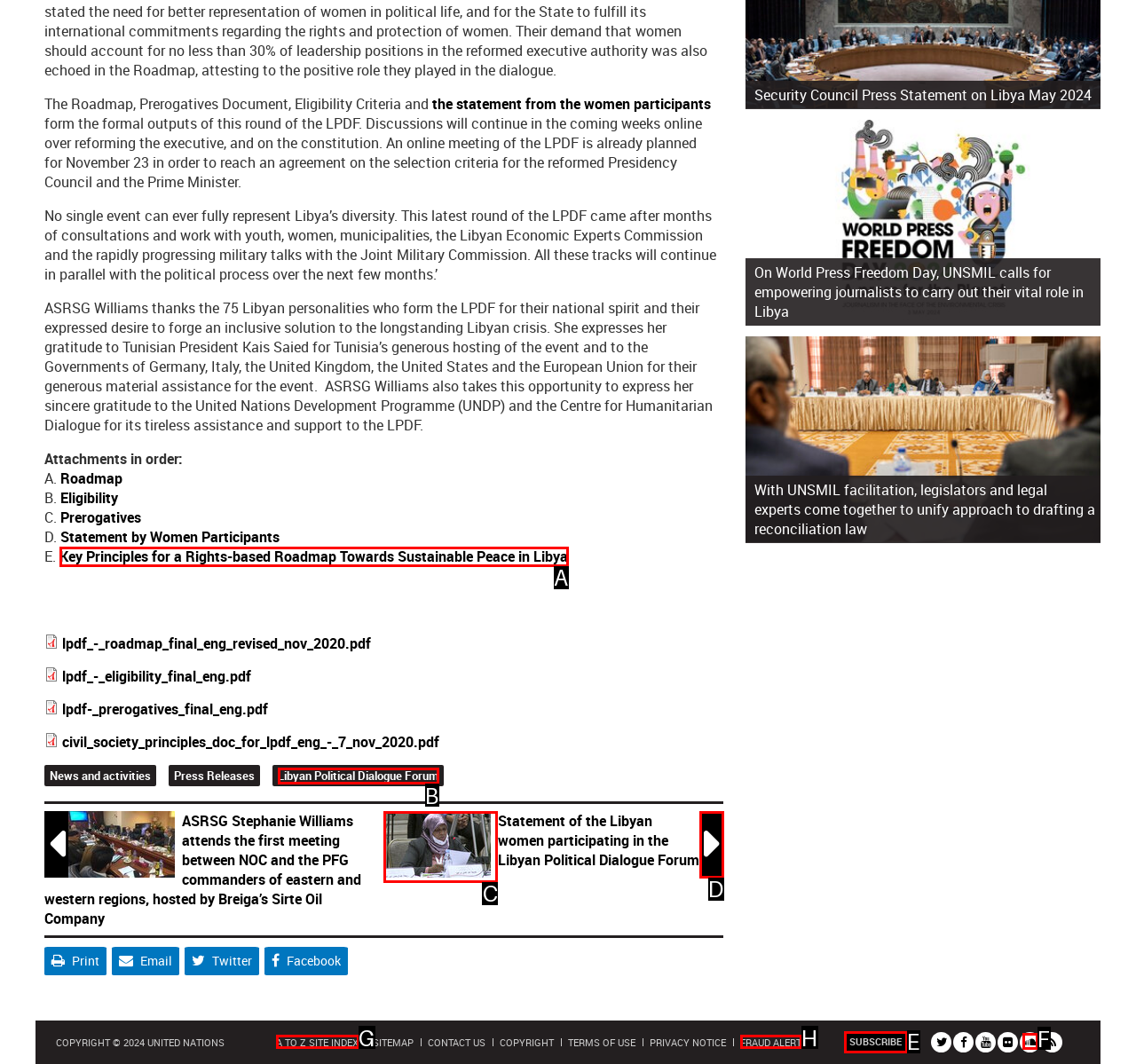Tell me the letter of the correct UI element to click for this instruction: Open the Libyan Political Dialogue Forum page. Answer with the letter only.

B